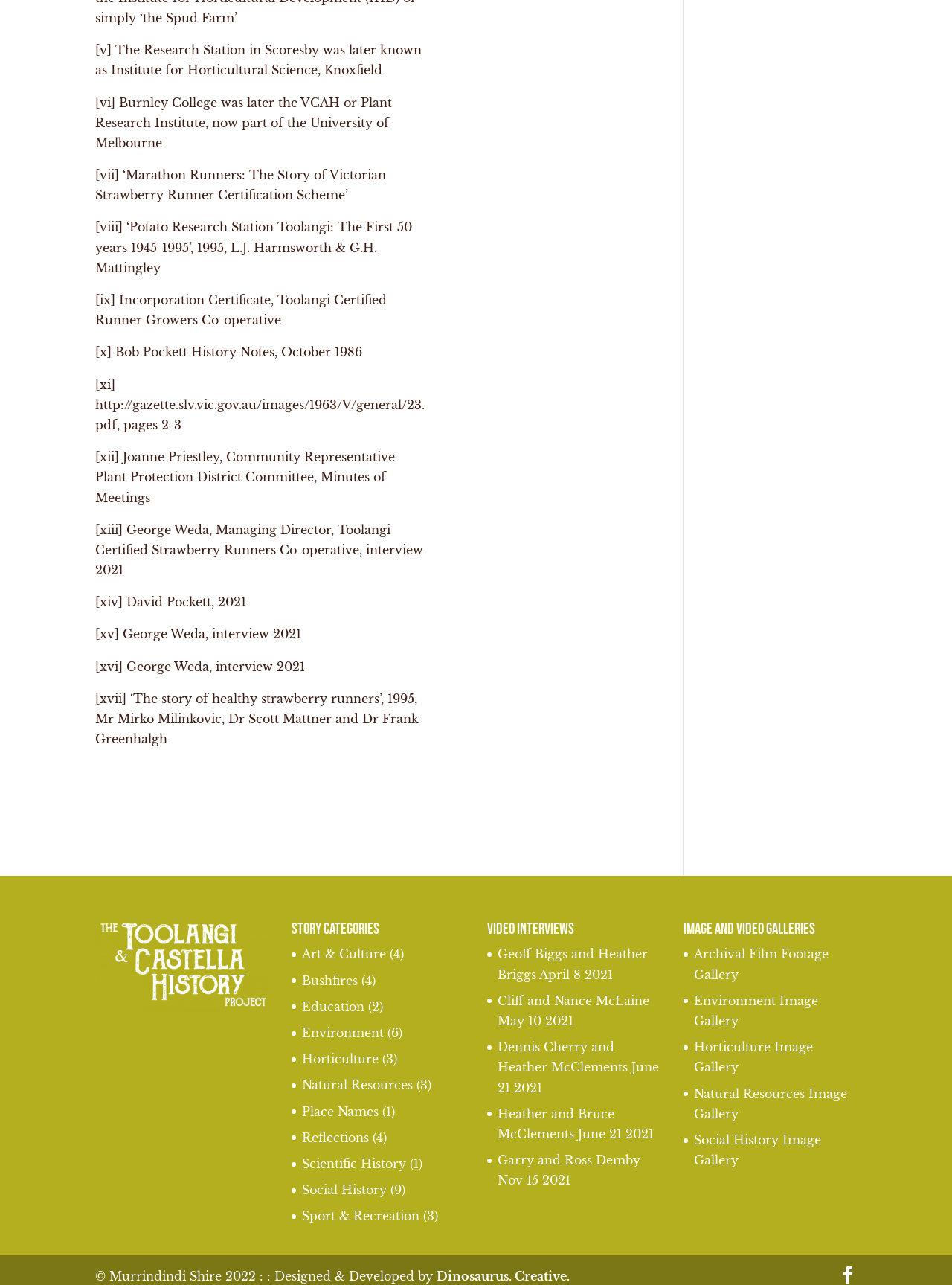Provide a short answer to the following question with just one word or phrase: How many video interviews are there?

5